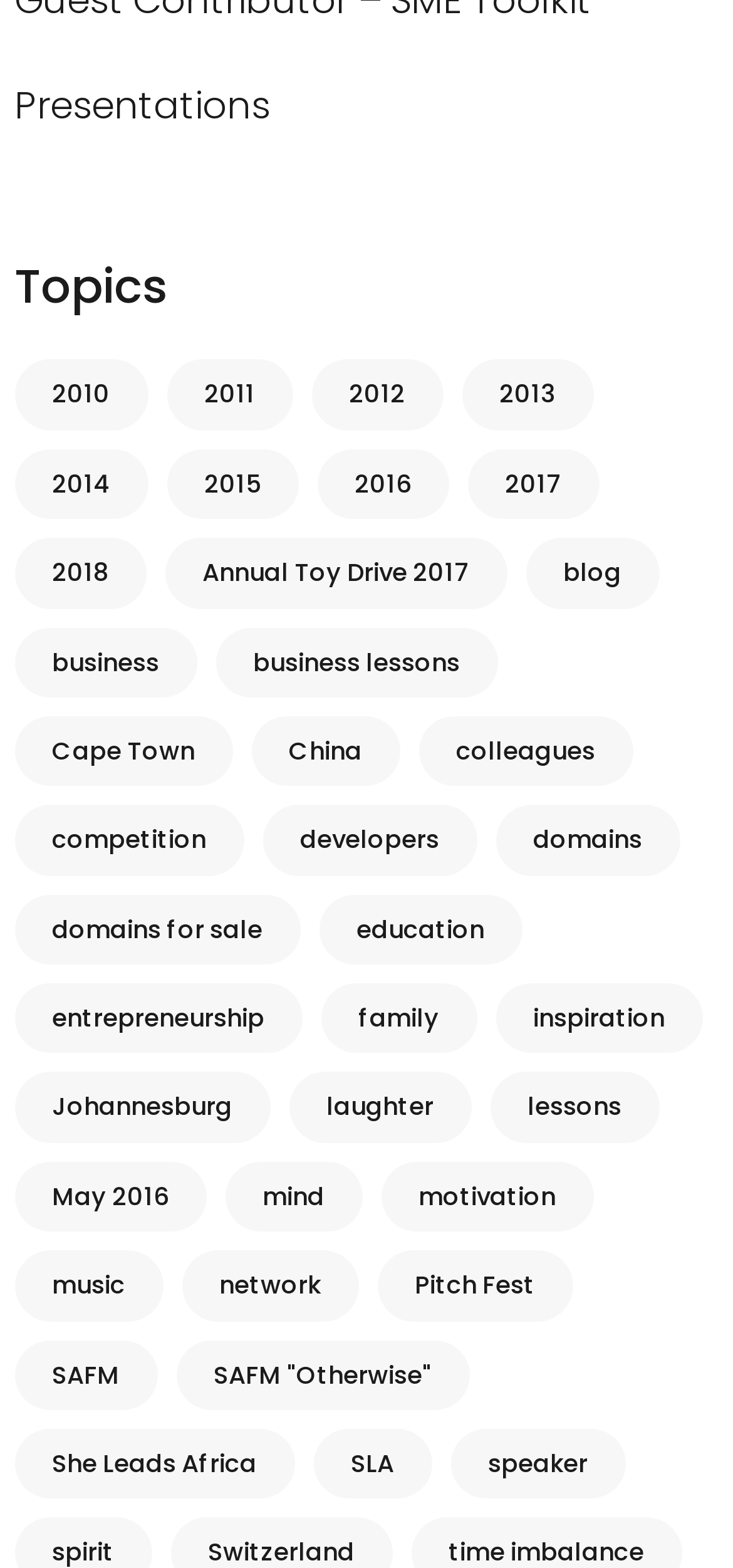Locate the bounding box coordinates of the item that should be clicked to fulfill the instruction: "Read about entrepreneurship".

[0.02, 0.627, 0.412, 0.672]